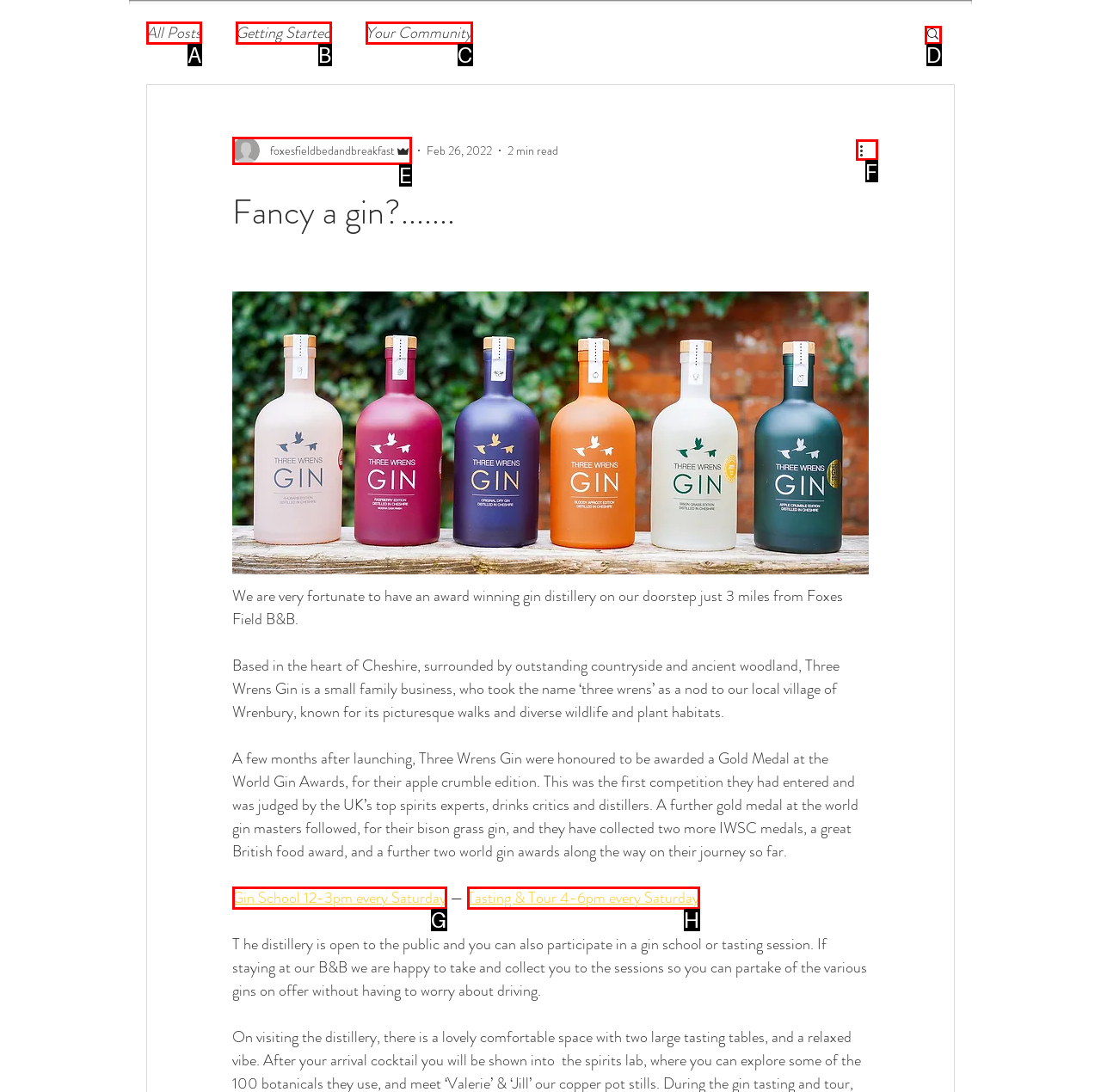Identify the HTML element that should be clicked to accomplish the task: Click on 'More actions'
Provide the option's letter from the given choices.

F